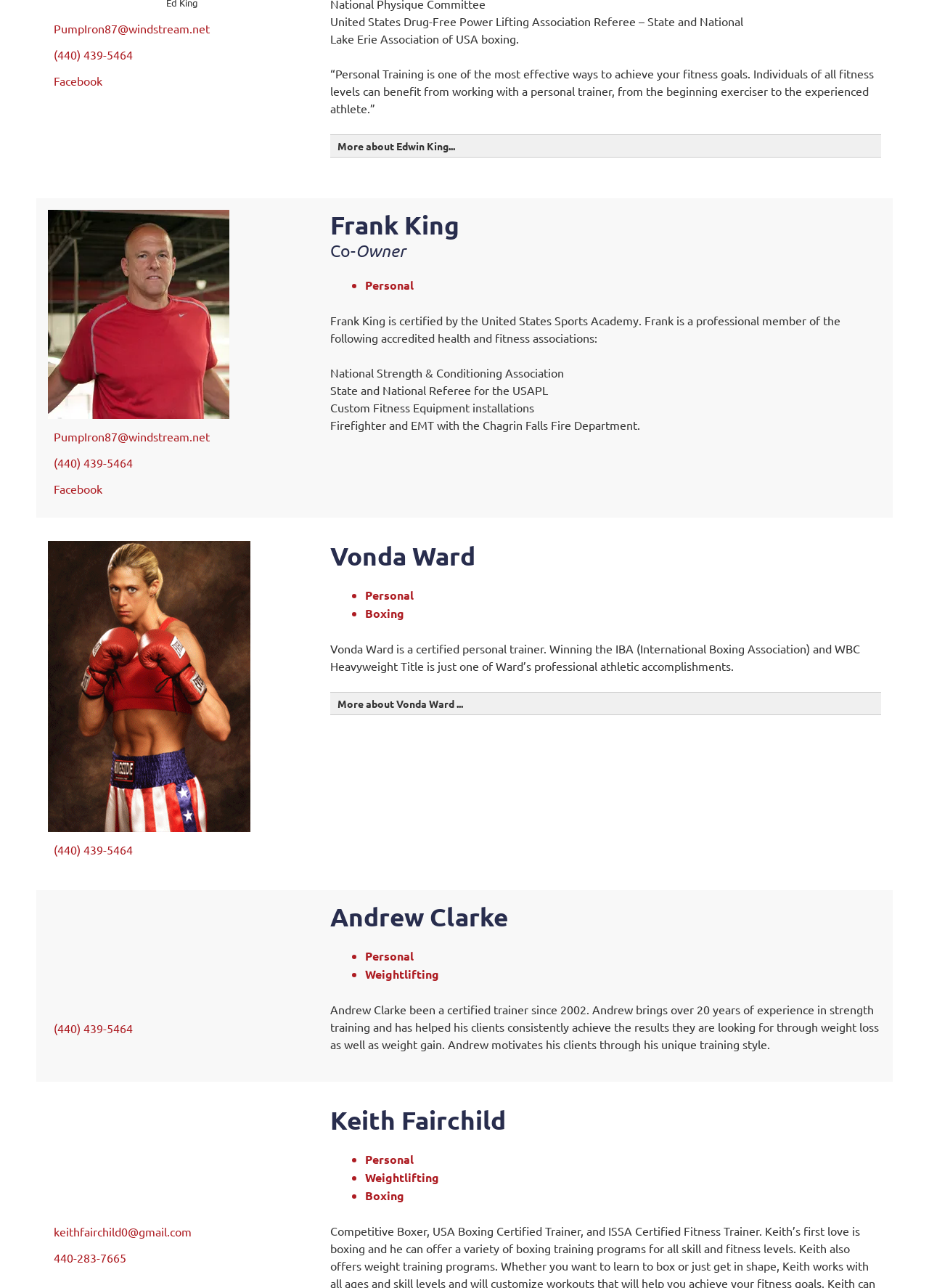Locate the bounding box of the UI element described by: "More about Edwin King..." in the given webpage screenshot.

[0.356, 0.105, 0.948, 0.122]